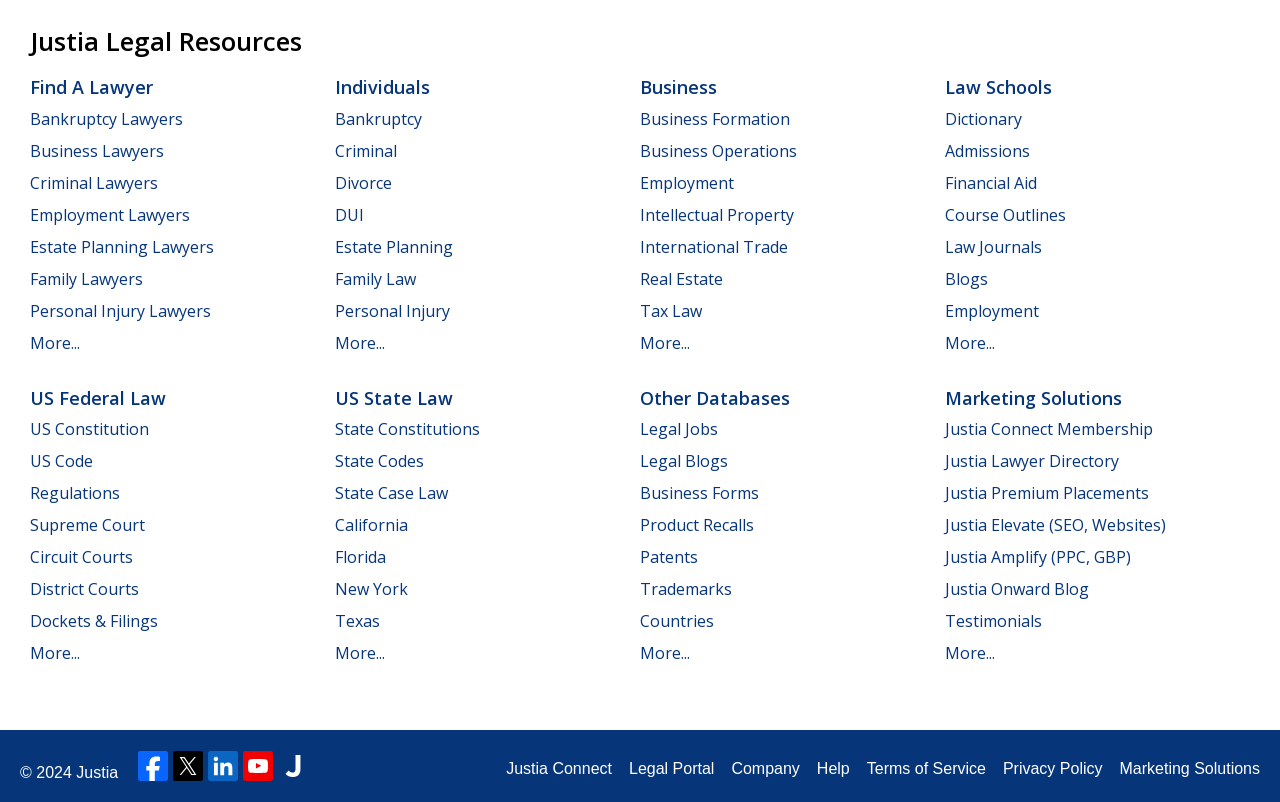Answer briefly with one word or phrase:
How many links are there under 'US Federal Law'?

9